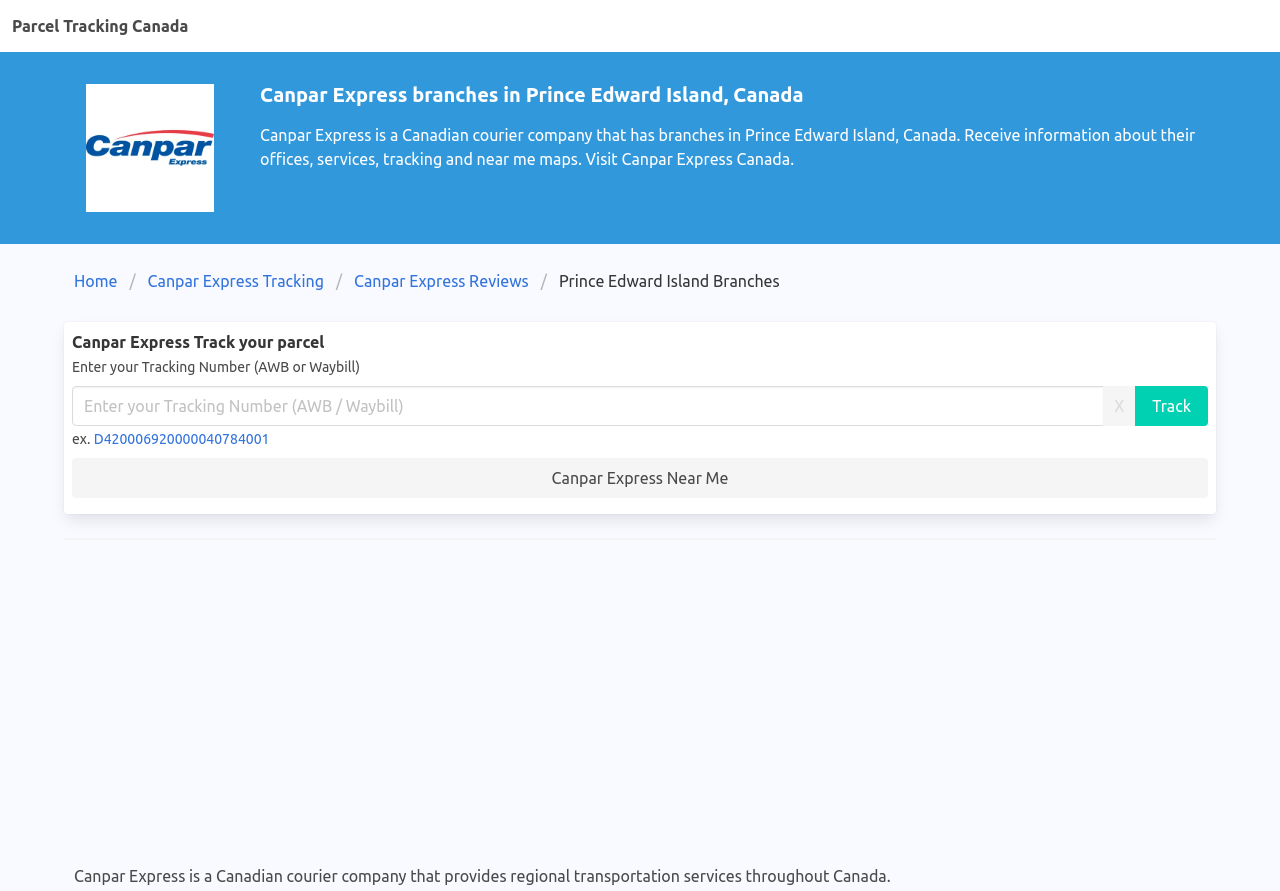Provide your answer in a single word or phrase: 
What is the company name on the logo?

Canpar Express